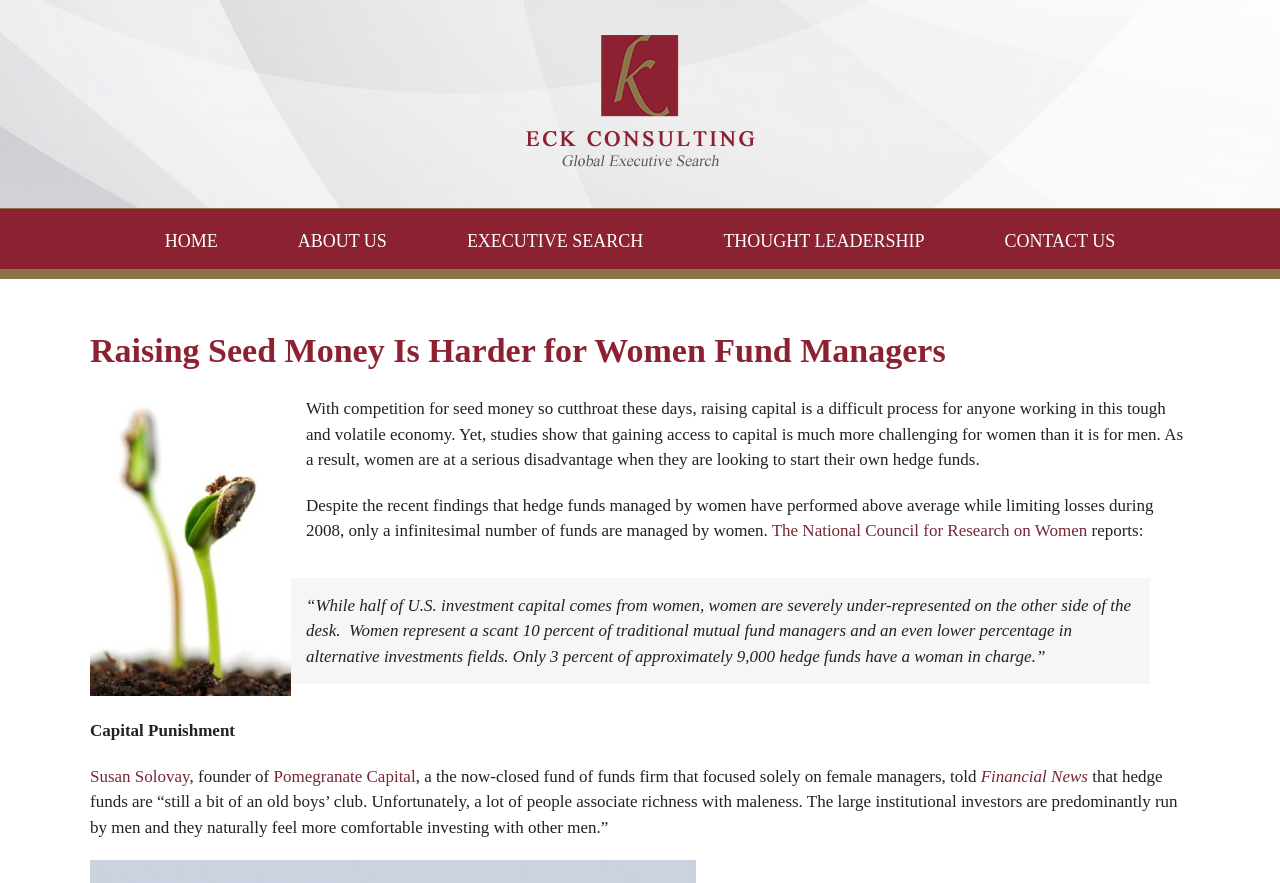Describe all the visual and textual components of the webpage comprehensively.

The webpage is about the challenges women face in raising seed money for their hedge funds. At the top left corner, there is the ECK Consulting logo, an image with a link to the company's homepage. Next to it, there is a navigation menu with a search bar, where users can input keywords to search for specific content. The menu also includes links to other sections of the website, such as "HOME", "ABOUT US", "EXECUTIVE SEARCH", "THOUGHT LEADERSHIP", and "CONTACT US".

Below the navigation menu, there is a heading that reads "Raising Seed Money Is Harder for Women Fund Managers". To the right of the heading, there is an image of sprouts, which may symbolize growth or development. The main content of the webpage is a series of paragraphs that discuss the difficulties women face in accessing capital to start their own hedge funds. The text explains that despite studies showing that hedge funds managed by women have performed well, only a small number of funds are managed by women.

The webpage also includes a blockquote with a quote from a report by the National Council for Research on Women, which highlights the underrepresentation of women in the investment industry. Further down, there is a section with a heading "Capital Punishment", which appears to be a subheading or a title of an article. The section includes quotes from Susan Solovay, the founder of Pomegranate Capital, a fund of funds firm that focused on female managers. The quotes discuss the challenges women face in the hedge fund industry, including the perception that richness is associated with maleness.

At the bottom of the webpage, there is a link to a "Women in Finance Survey", which may provide more information on the topic. Overall, the webpage presents a serious and informative tone, with a focus on discussing the challenges women face in the hedge fund industry.